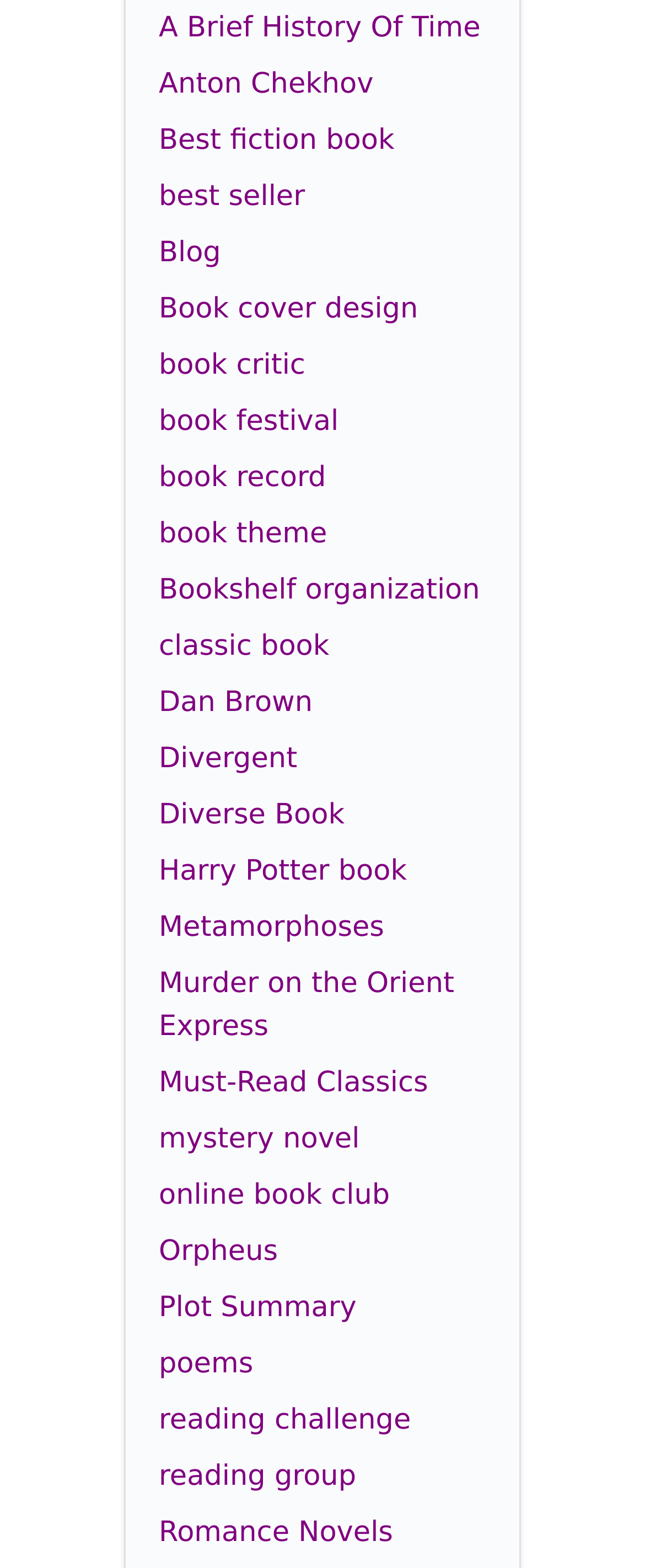Find the bounding box coordinates of the clickable area required to complete the following action: "Learn about Romance Novels".

[0.246, 0.967, 0.609, 0.988]